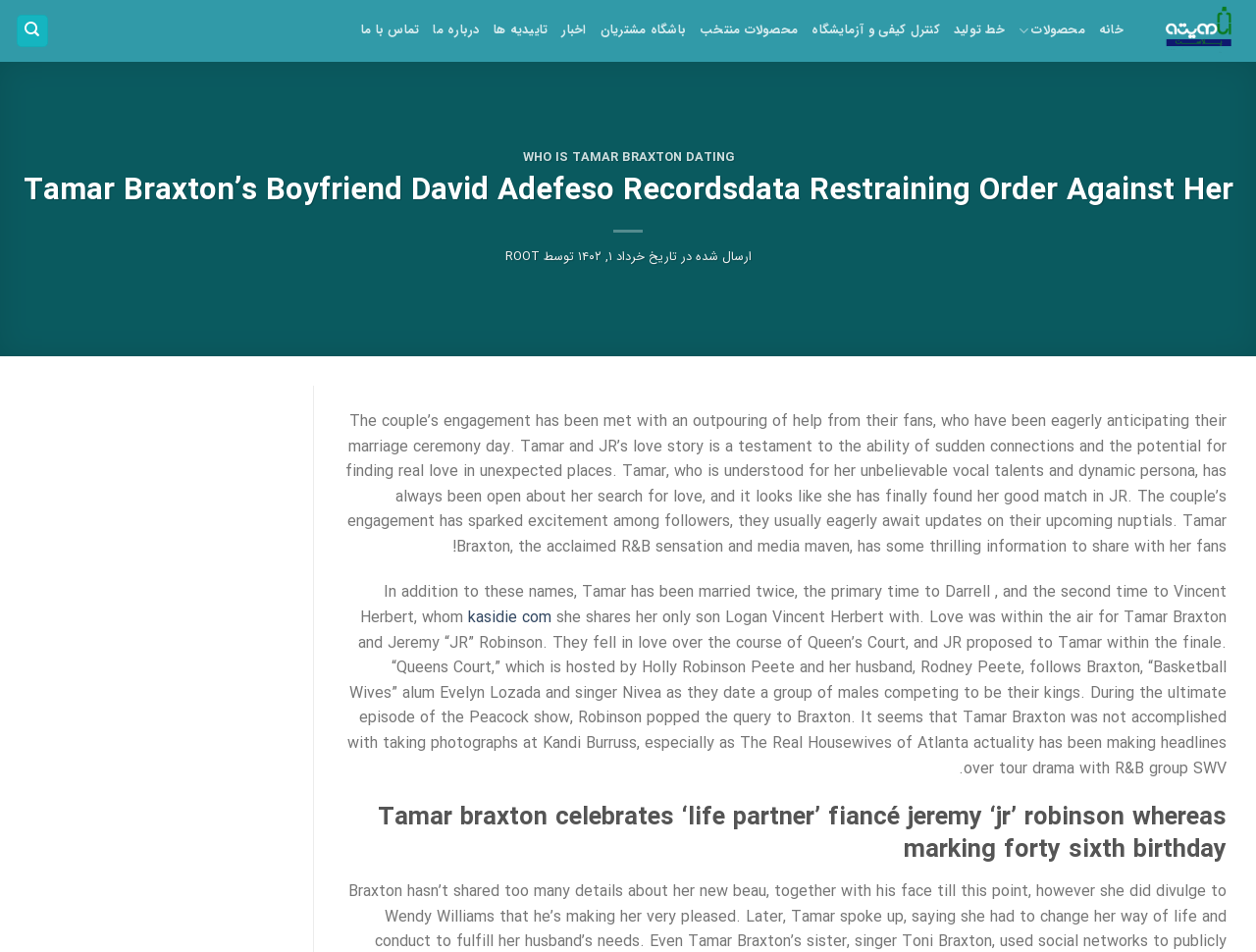Answer the question below in one word or phrase:
What is the name of Tamar Braxton's son?

Logan Vincent Herbert